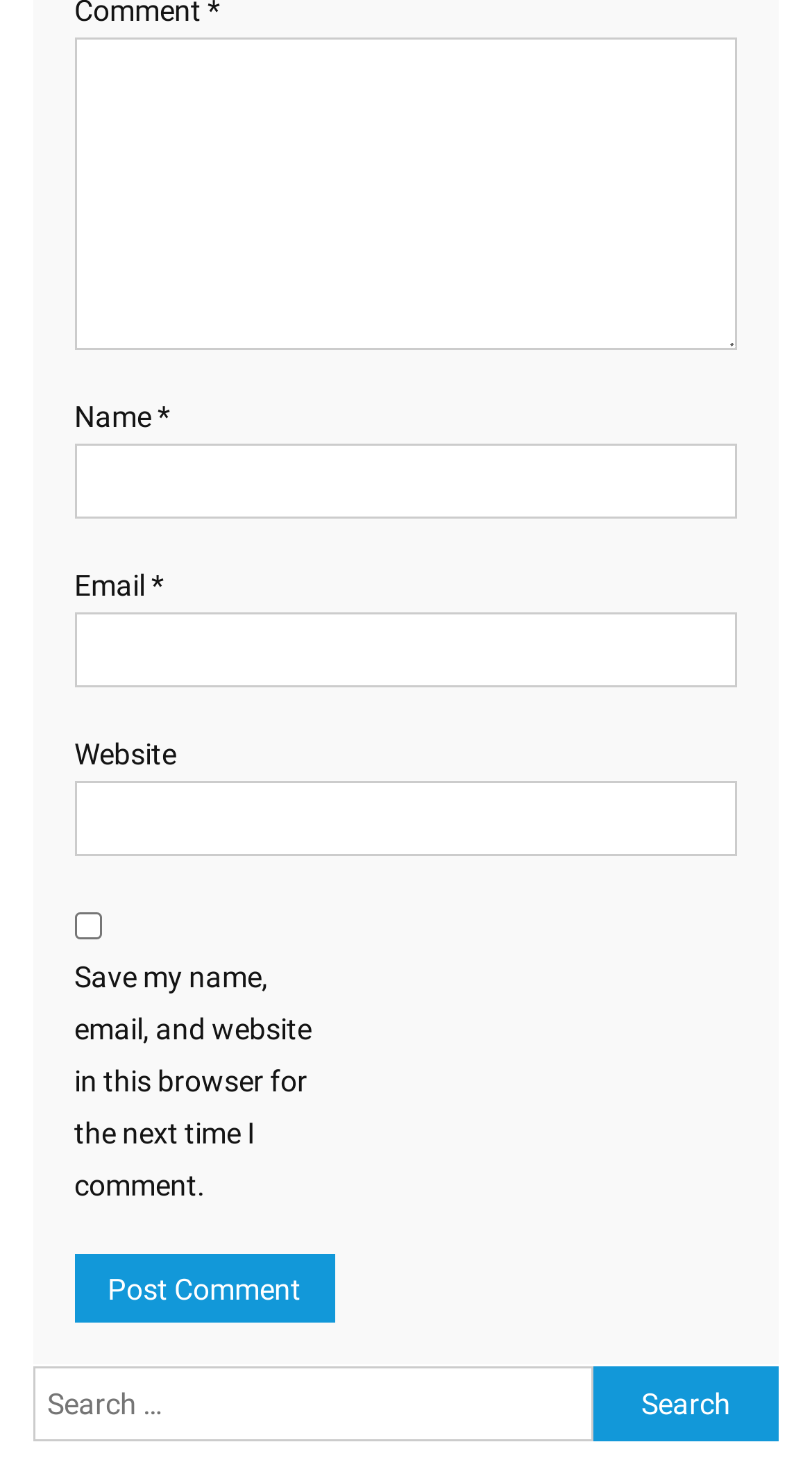Please reply to the following question with a single word or a short phrase:
Where is the search bar located?

Bottom of the page